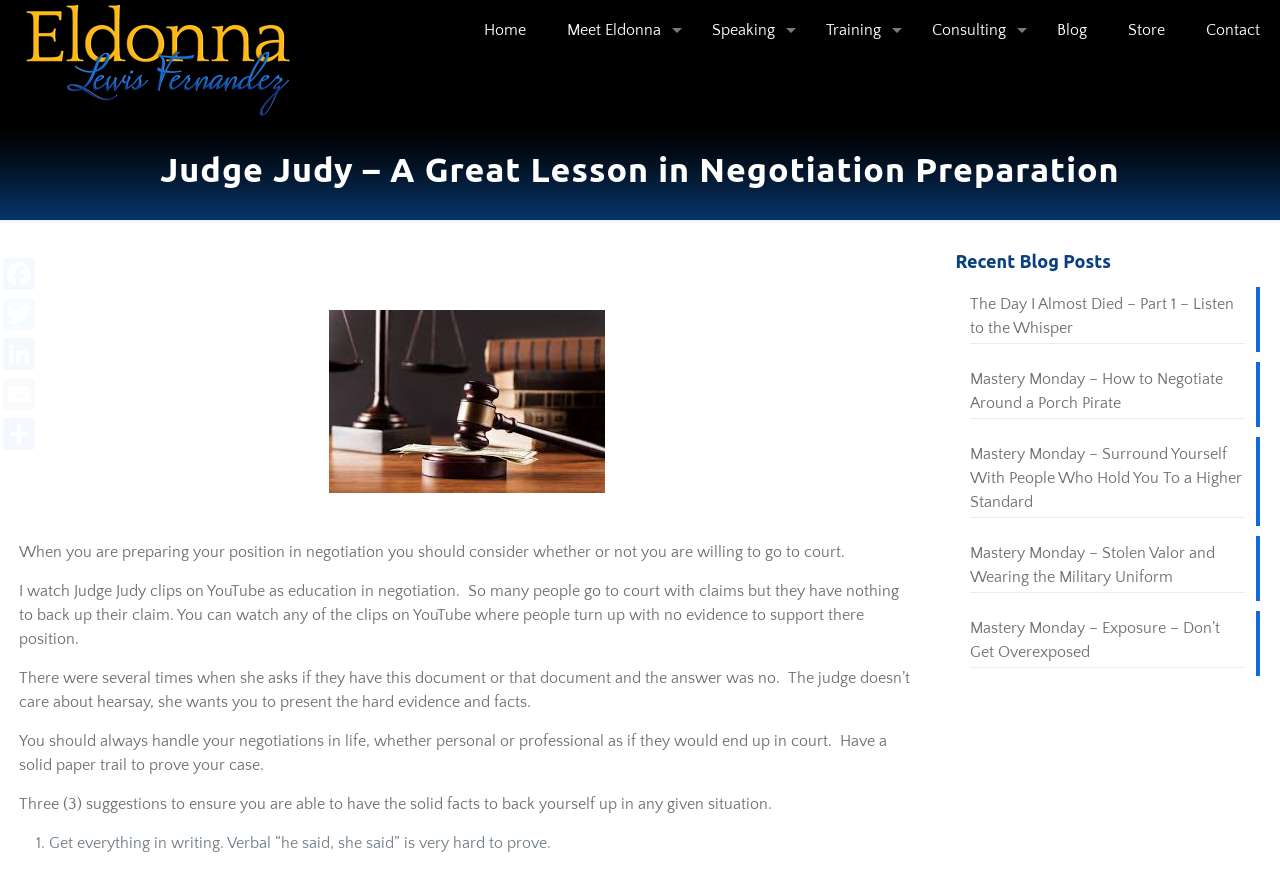Please specify the bounding box coordinates of the area that should be clicked to accomplish the following instruction: "Read the article 'Judge Judy – A Great Lesson in Negotiation Preparation'". The coordinates should consist of four float numbers between 0 and 1, i.e., [left, top, right, bottom].

[0.0, 0.172, 1.0, 0.216]